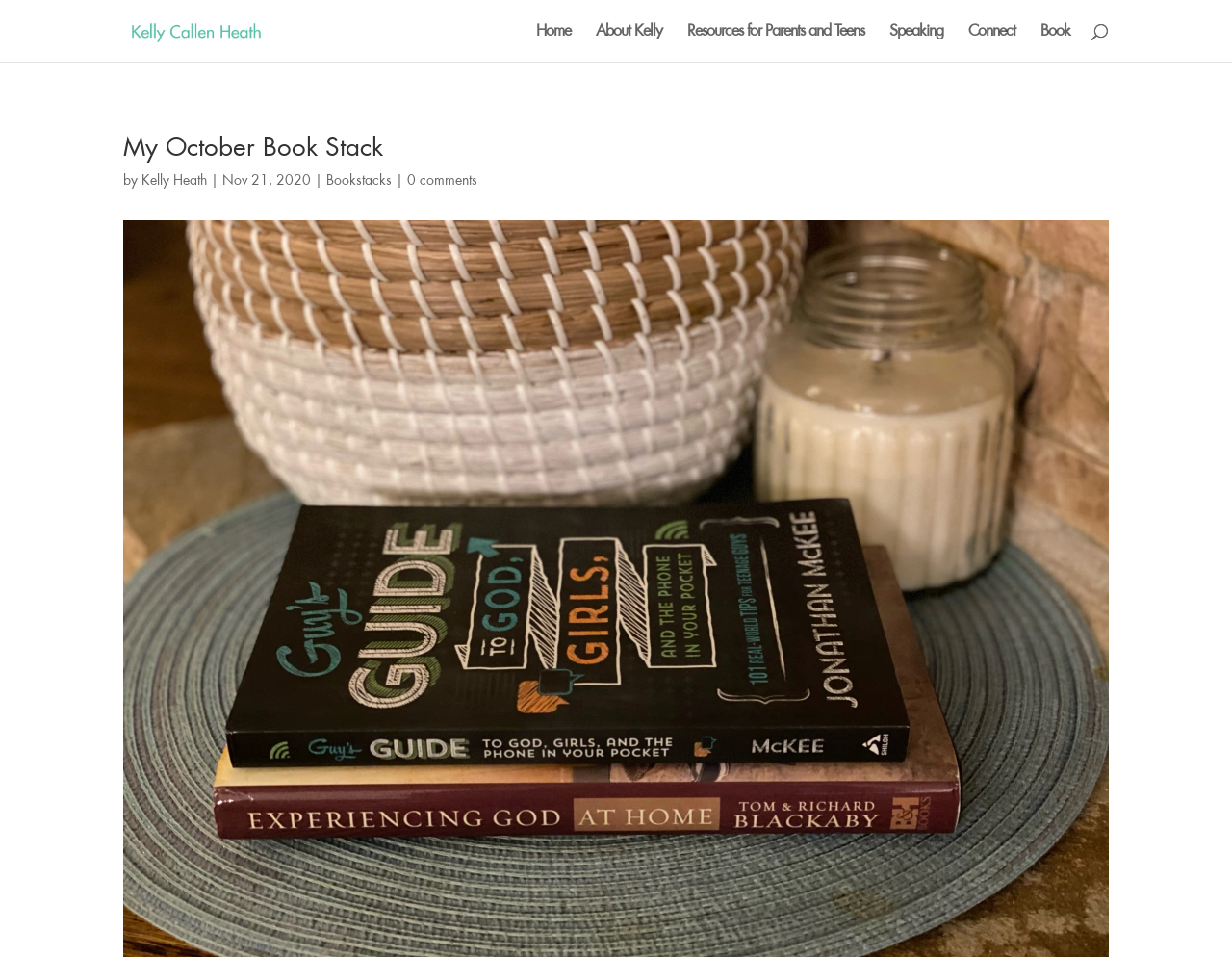Identify the bounding box of the HTML element described here: "Resources for Parents and Teens". Provide the coordinates as four float numbers between 0 and 1: [left, top, right, bottom].

[0.558, 0.025, 0.702, 0.064]